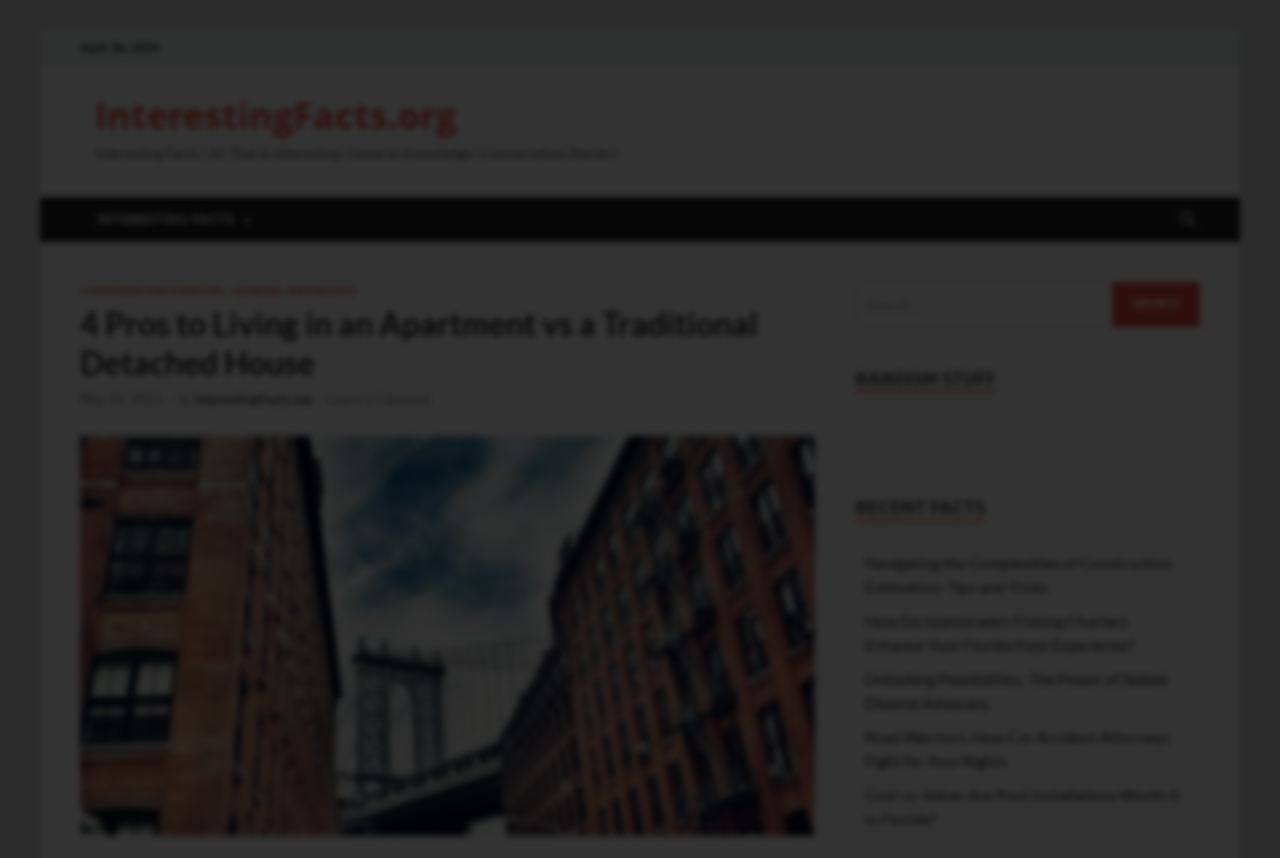What is the website's name?
Please provide a single word or phrase as your answer based on the screenshot.

Interesting Facts